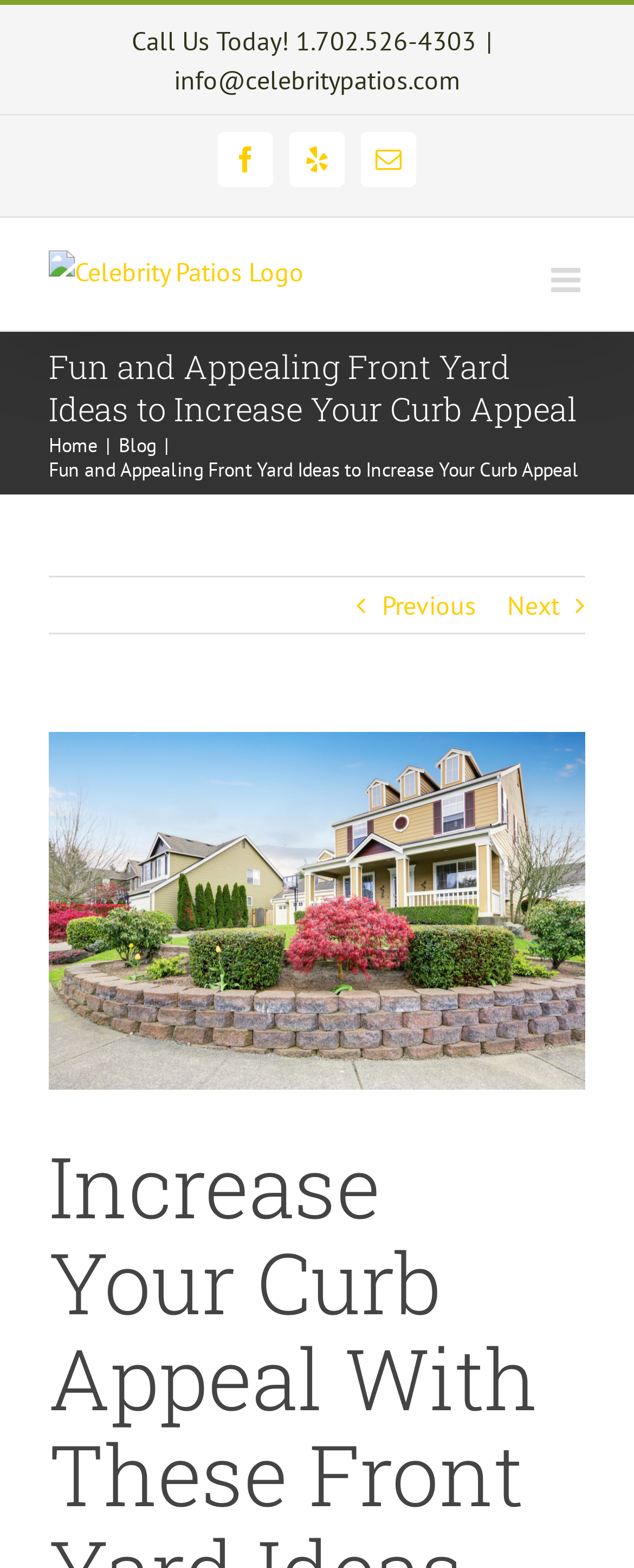Use the details in the image to answer the question thoroughly: 
What is the phone number to call?

I found the phone number by looking at the link element with the text 'Call Us Today! 1.702.526-4303' at the top of the page.